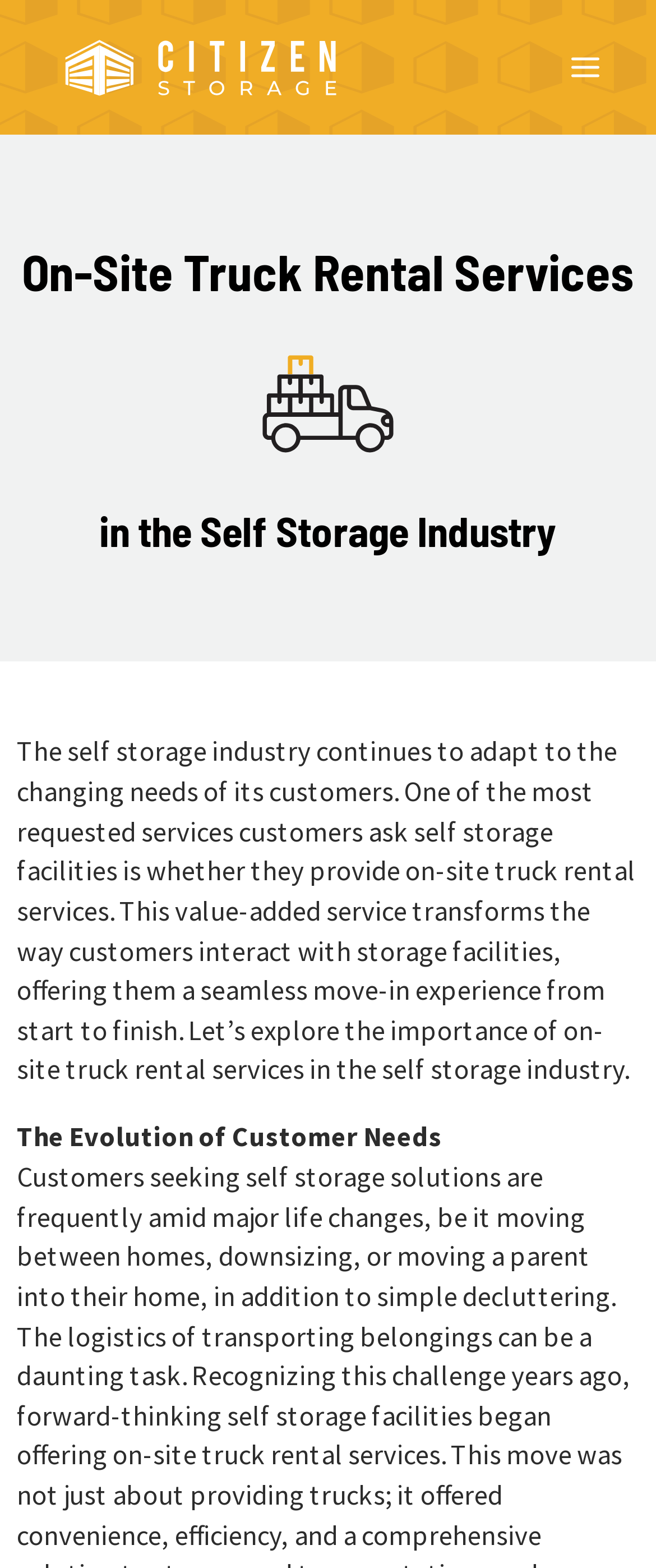Extract the bounding box coordinates for the UI element described as: "Main Menu".

[0.834, 0.019, 0.949, 0.067]